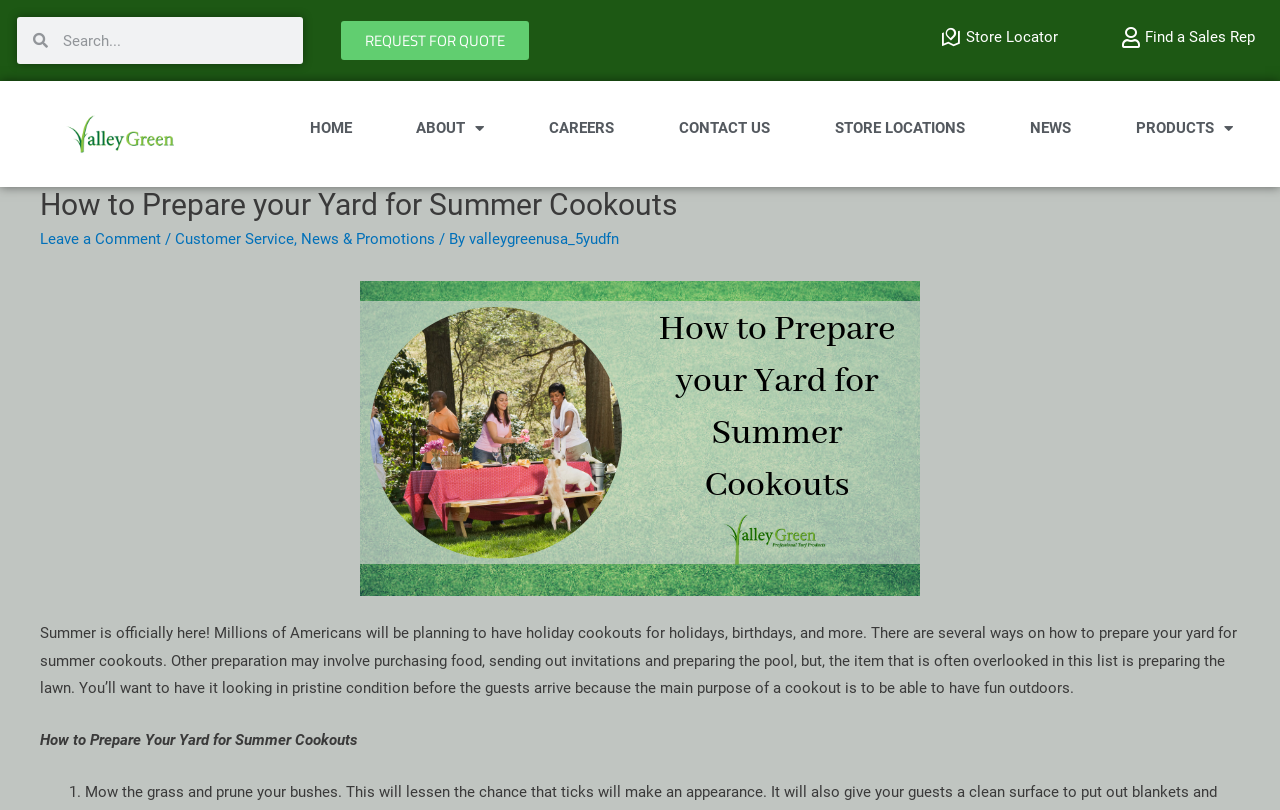Could you locate the bounding box coordinates for the section that should be clicked to accomplish this task: "Request a quote".

[0.266, 0.026, 0.413, 0.074]